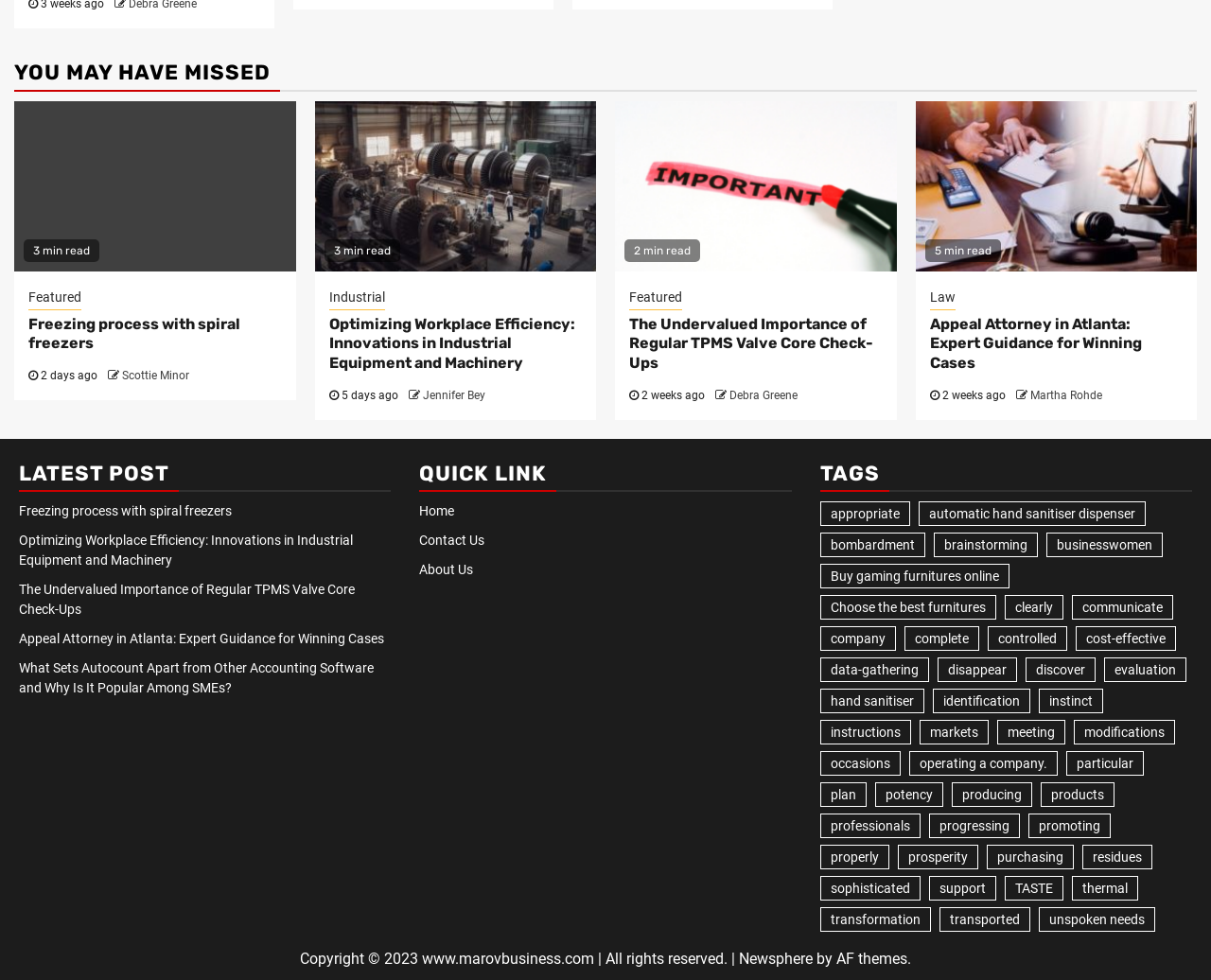What is the category of the article 'Freezing process with spiral freezers'?
From the image, respond with a single word or phrase.

Industrial